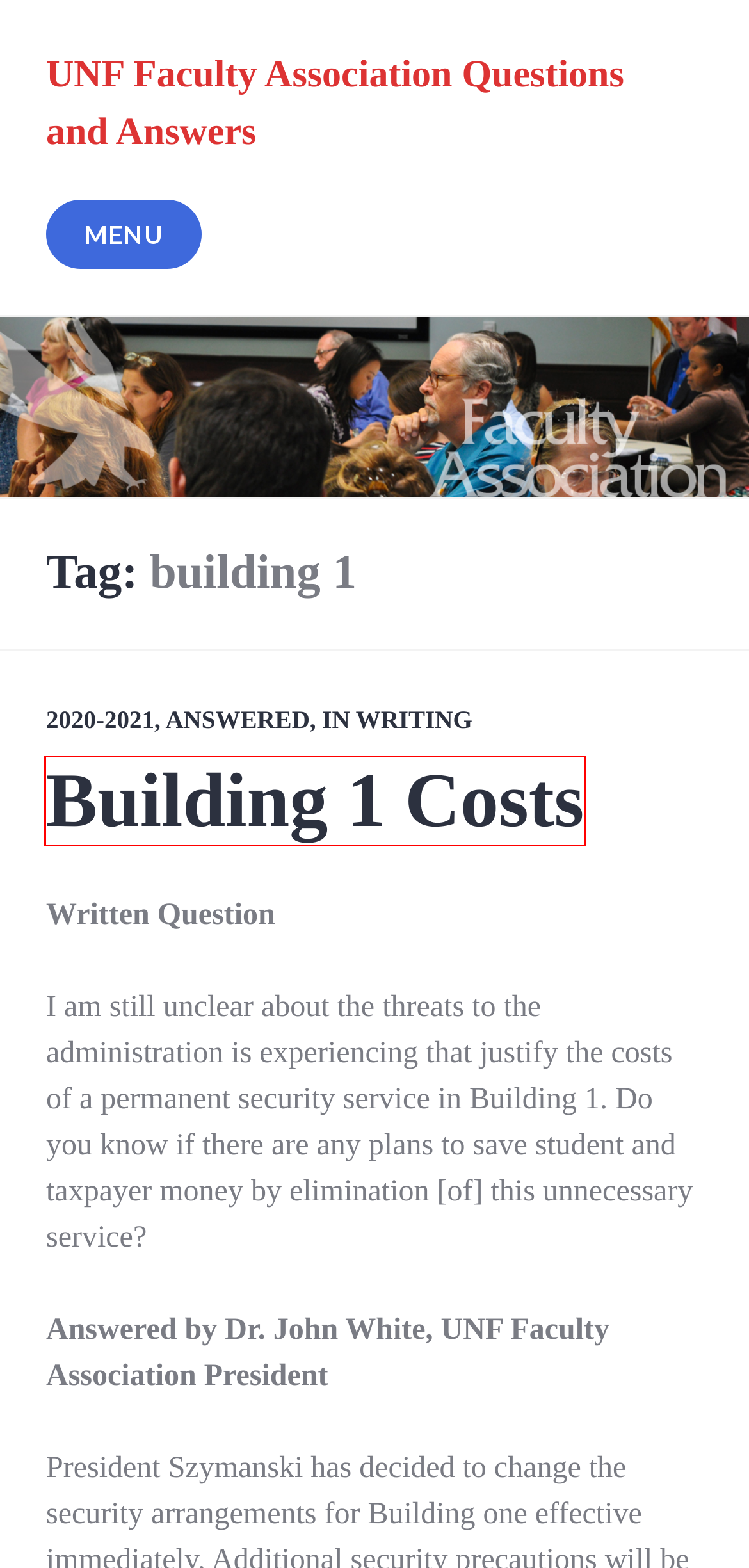Check out the screenshot of a webpage with a red rectangle bounding box. Select the best fitting webpage description that aligns with the new webpage after clicking the element inside the bounding box. Here are the candidates:
A. security – UNF Faculty Association Questions and Answers
B. Building 1 Costs – UNF Faculty Association Questions and Answers
C. 2016-2017 – UNF Faculty Association Questions and Answers
D. unf president – UNF Faculty Association Questions and Answers
E. UNF: Question and Responses
F. University President – UNF Faculty Association Questions and Answers
G. 2013-2014 – UNF Faculty Association Questions and Answers
H. 2020-2021 – UNF Faculty Association Questions and Answers

B